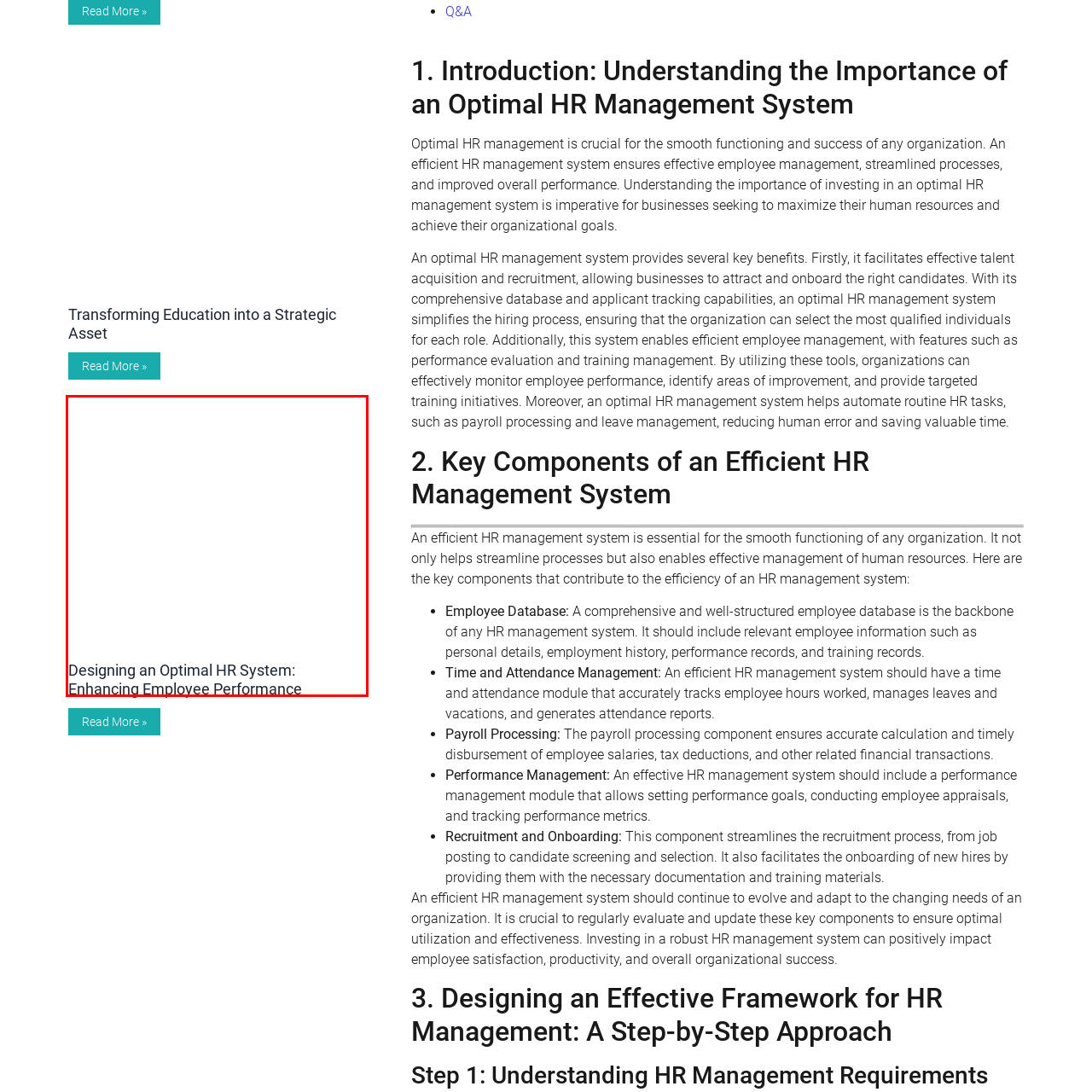Take a close look at the image outlined in red and answer the ensuing question with a single word or phrase:
What is the role of the HR system in talent management?

Enhancing